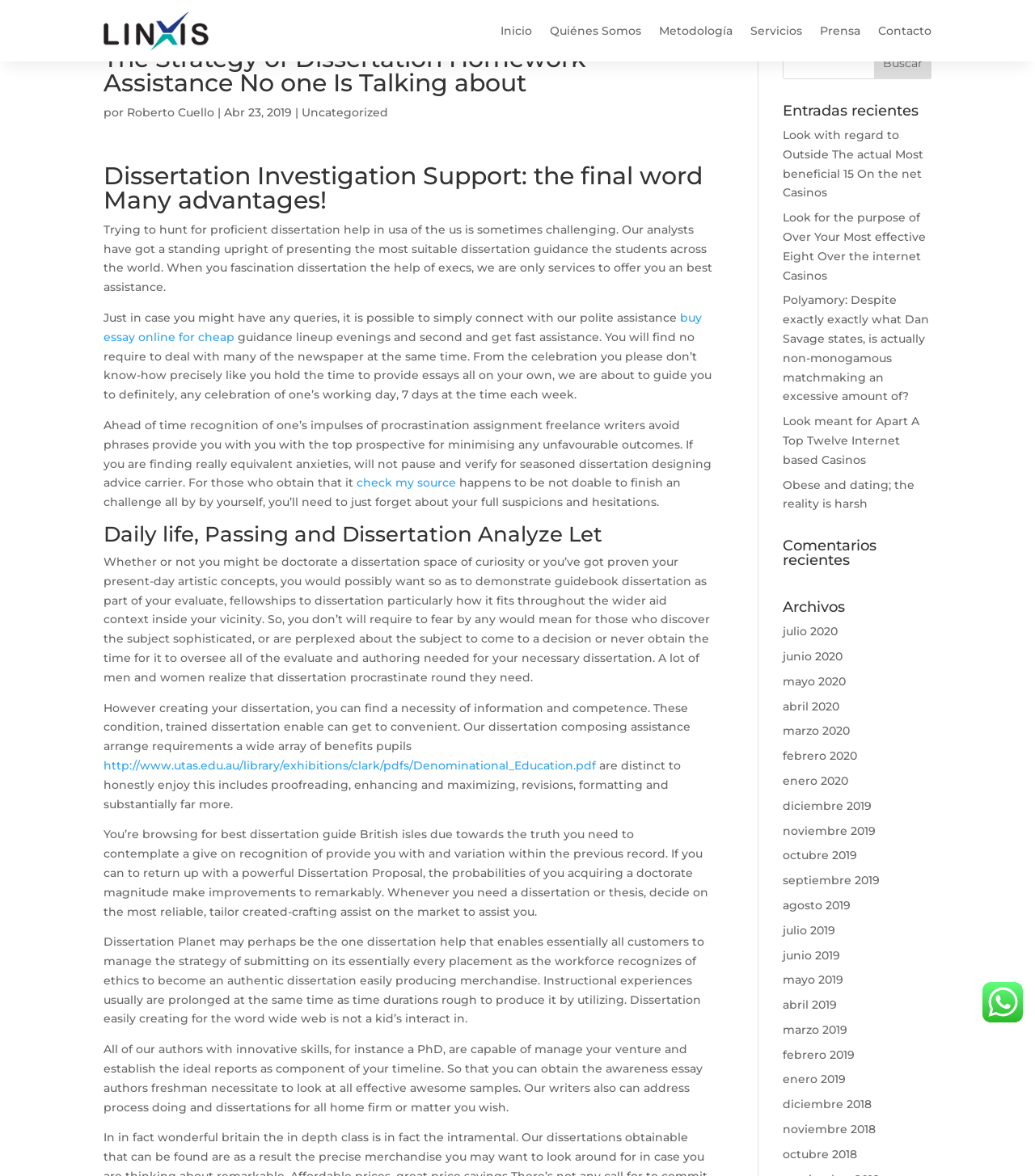Please determine the bounding box coordinates of the element to click in order to execute the following instruction: "read 'Entradas recientes'". The coordinates should be four float numbers between 0 and 1, specified as [left, top, right, bottom].

[0.756, 0.088, 0.9, 0.107]